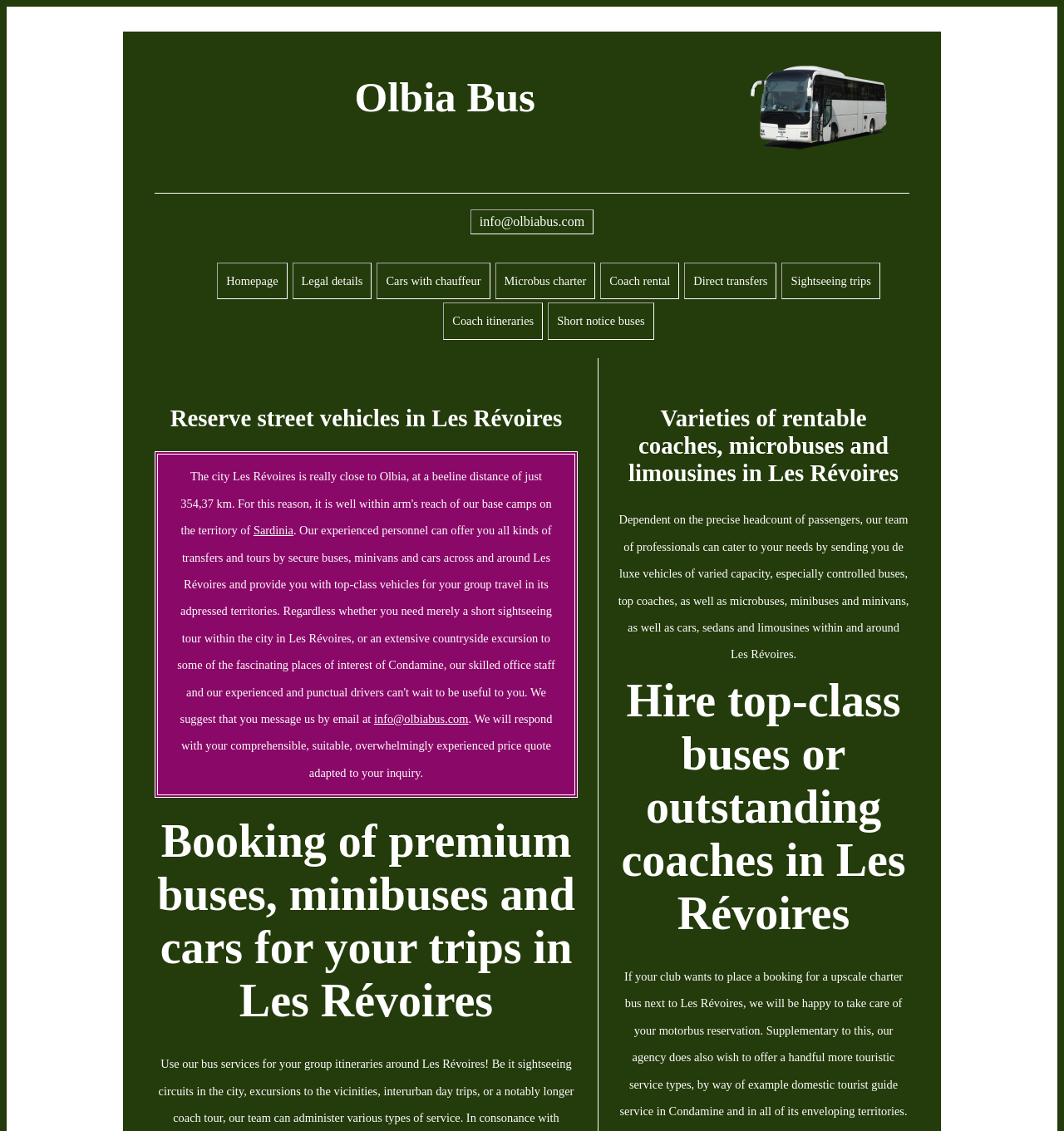Please identify the bounding box coordinates of the element on the webpage that should be clicked to follow this instruction: "Go to Homepage". The bounding box coordinates should be given as four float numbers between 0 and 1, formatted as [left, top, right, bottom].

[0.204, 0.232, 0.27, 0.265]